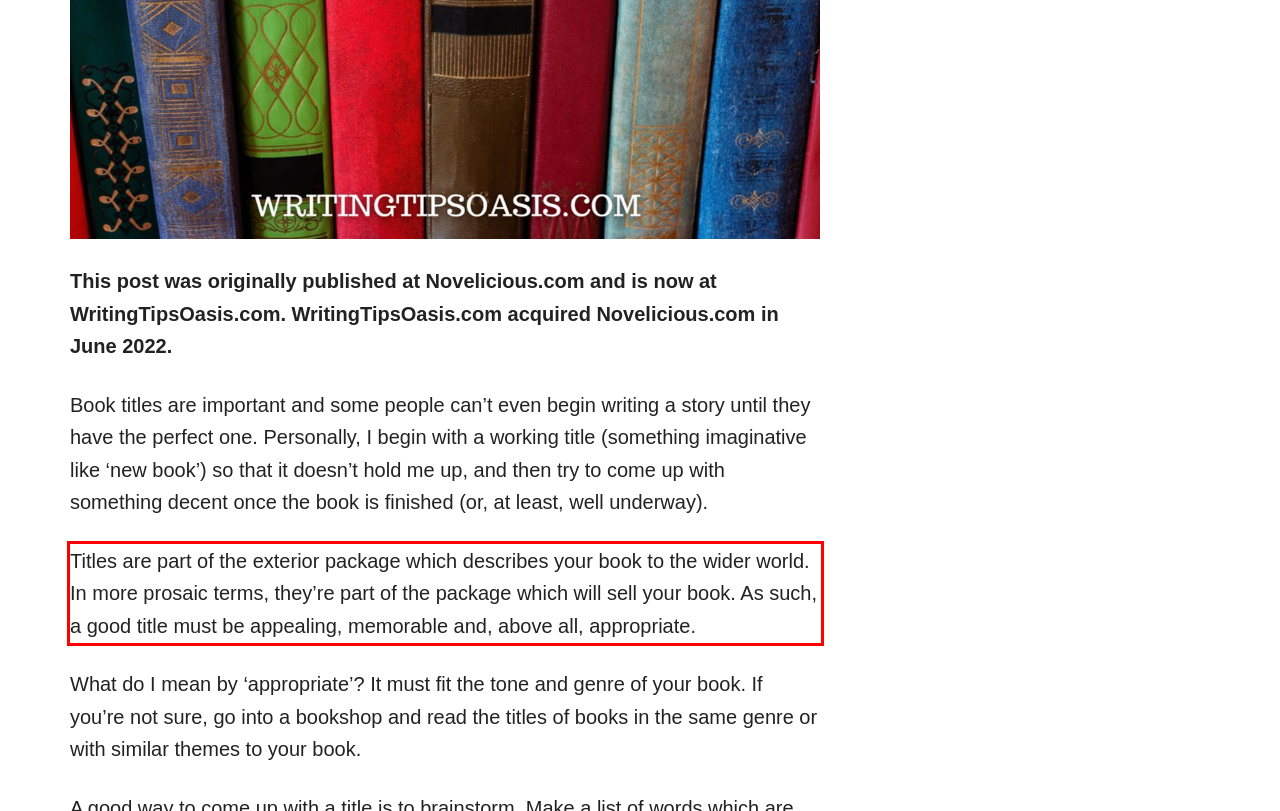You have a screenshot of a webpage with a red bounding box. Identify and extract the text content located inside the red bounding box.

Titles are part of the exterior package which describes your book to the wider world. In more prosaic terms, they’re part of the package which will sell your book. As such, a good title must be appealing, memorable and, above all, appropriate.